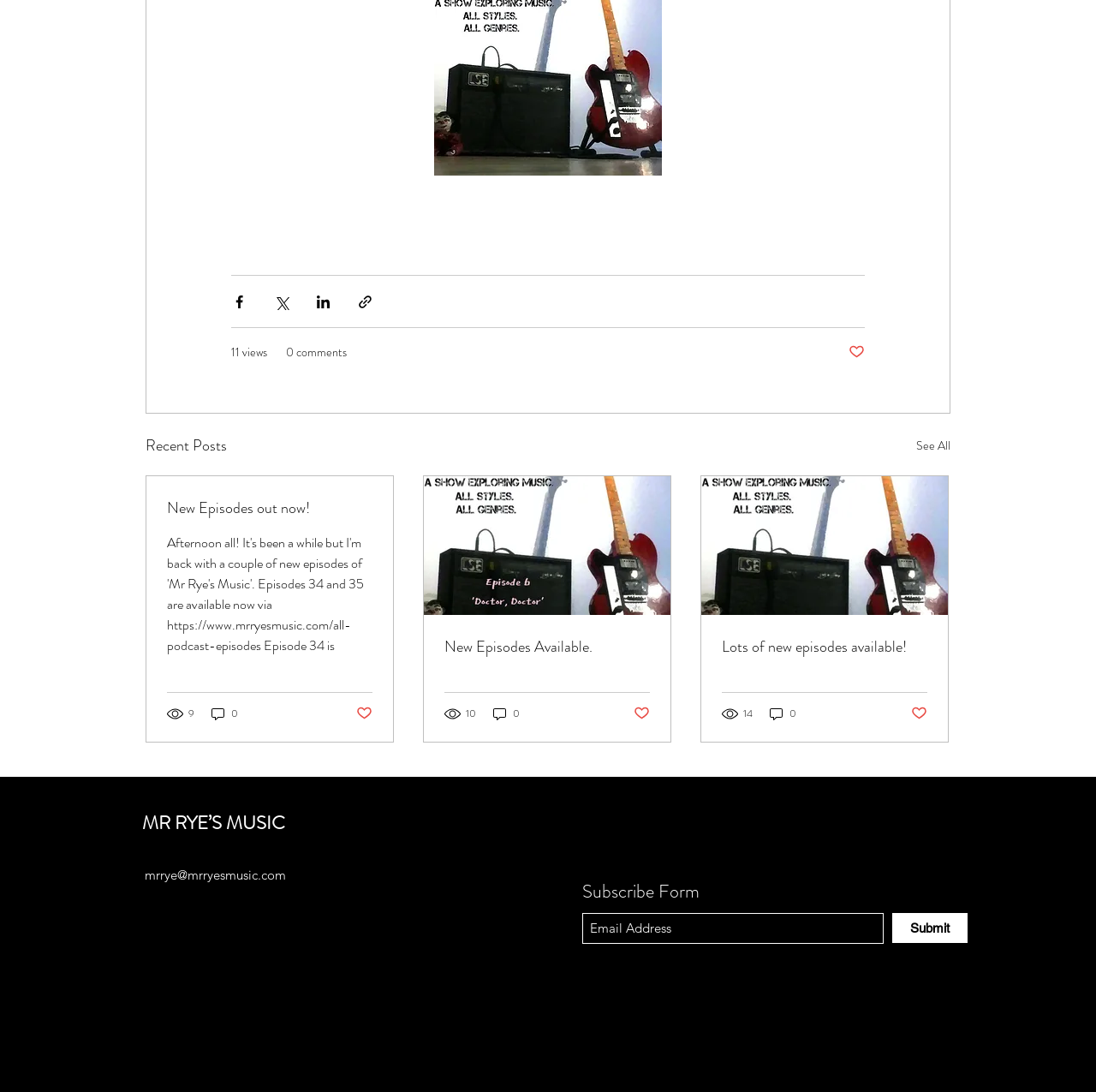Determine the bounding box coordinates of the clickable area required to perform the following instruction: "Like a post". The coordinates should be represented as four float numbers between 0 and 1: [left, top, right, bottom].

[0.774, 0.315, 0.789, 0.331]